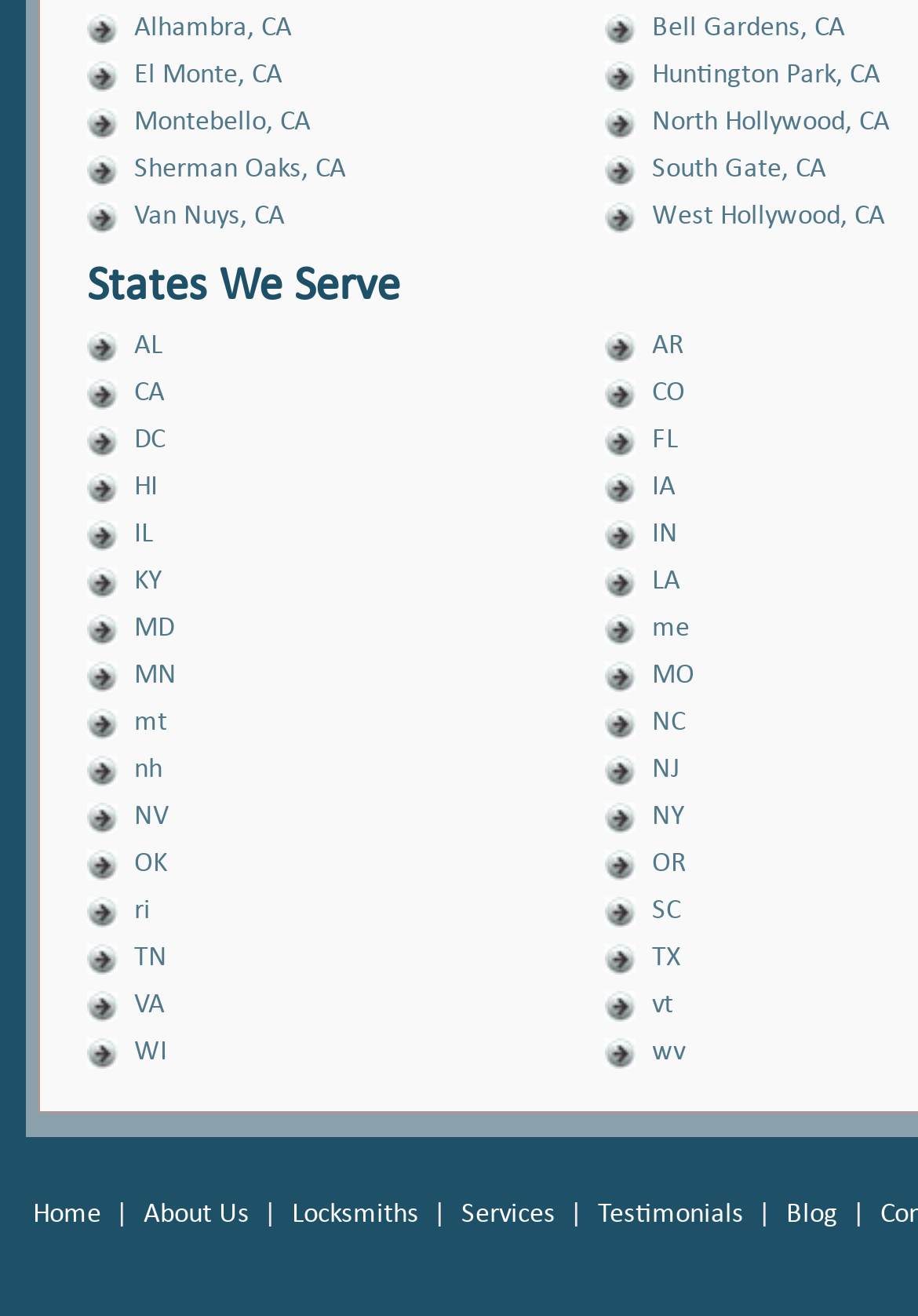Please locate the bounding box coordinates of the element that needs to be clicked to achieve the following instruction: "Click on CA". The coordinates should be four float numbers between 0 and 1, i.e., [left, top, right, bottom].

[0.146, 0.288, 0.179, 0.31]